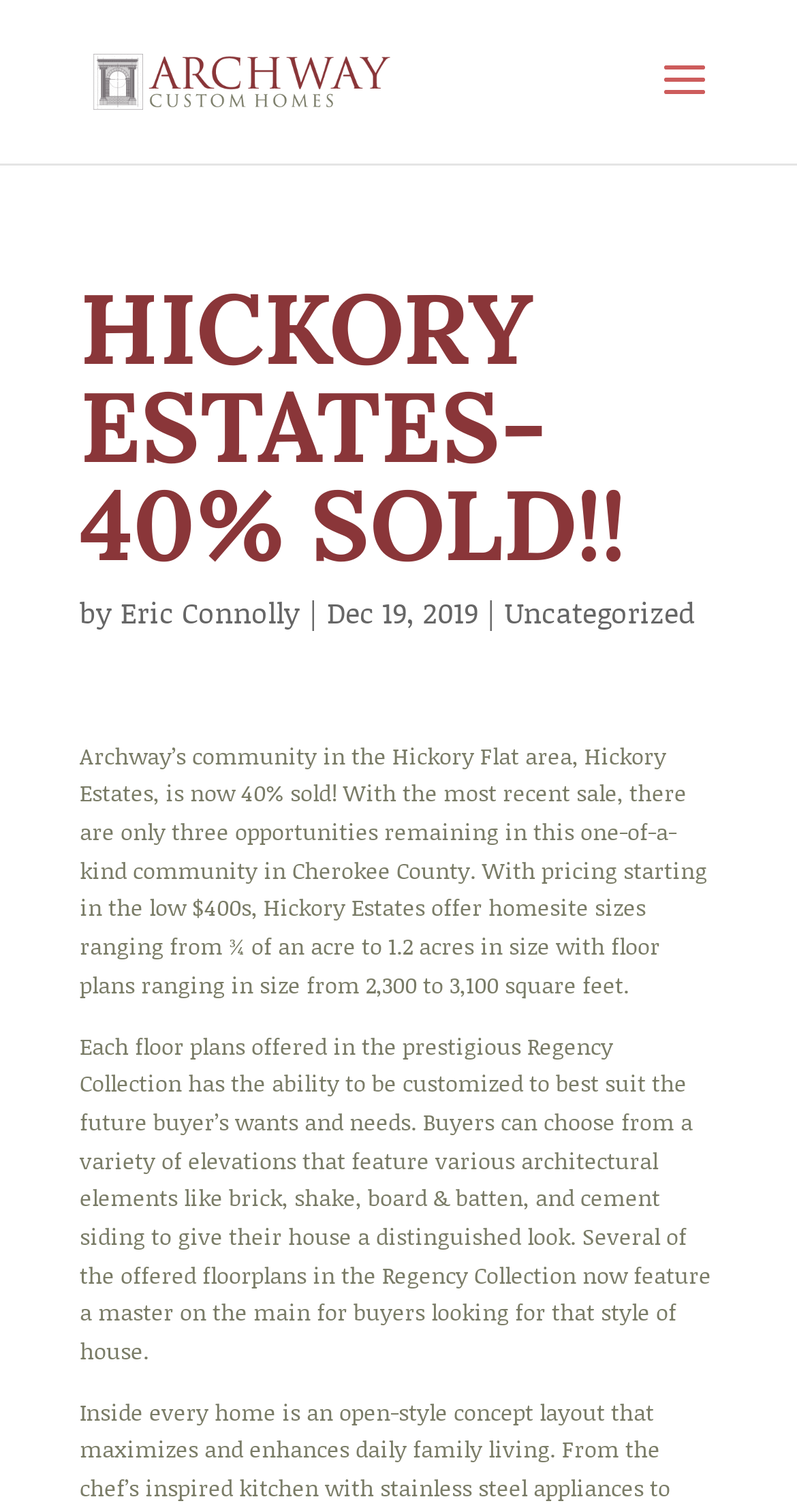Explain the webpage's design and content in an elaborate manner.

The webpage is about Hickory Estates, a community in the Hickory Flat area, with a focus on its sale status and features. At the top, there is a link to "Archway Custom Homes" accompanied by an image with the same name. Below this, a prominent heading announces that Hickory Estates is 40% sold. 

To the right of the heading, there is a byline with the name "Eric Connolly" and a date, "Dec 19, 2019". Further to the right, there is a link to "Uncategorized". 

The main content of the webpage is divided into two paragraphs. The first paragraph explains that Hickory Estates has only three remaining opportunities, with pricing starting in the low $400s, and offers homesite sizes ranging from ¾ of an acre to 1.2 acres in size with floor plans ranging in size from 2,300 to 3,100 square feet. 

The second paragraph describes the customizable floor plans in the Regency Collection, which can be tailored to suit individual buyers' needs. It also mentions that some floor plans feature a master bedroom on the main floor, and that various elevations are available with different architectural elements such as brick, shake, board & batten, and cement siding.